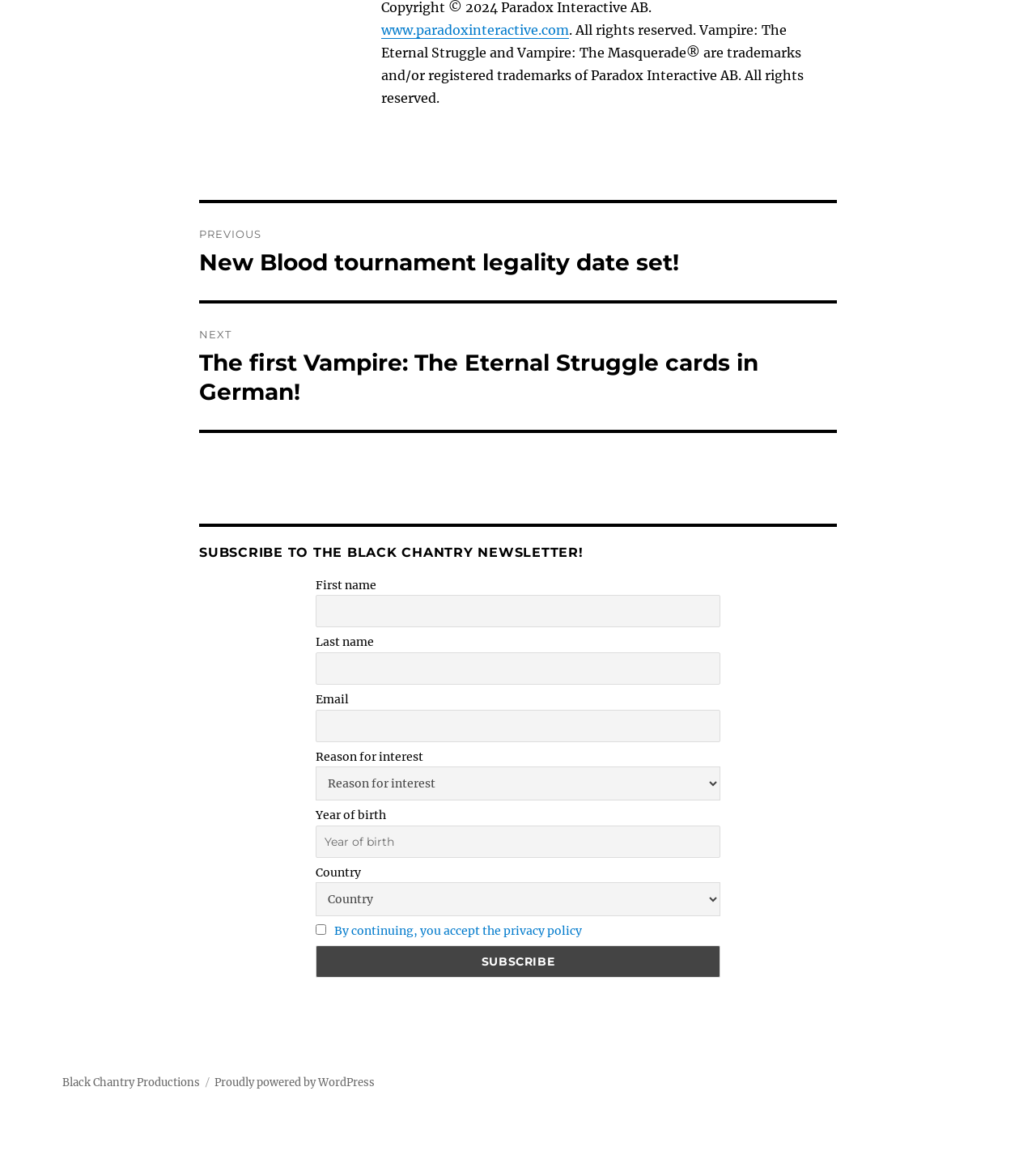What is the navigation section for?
Refer to the screenshot and respond with a concise word or phrase.

Posts